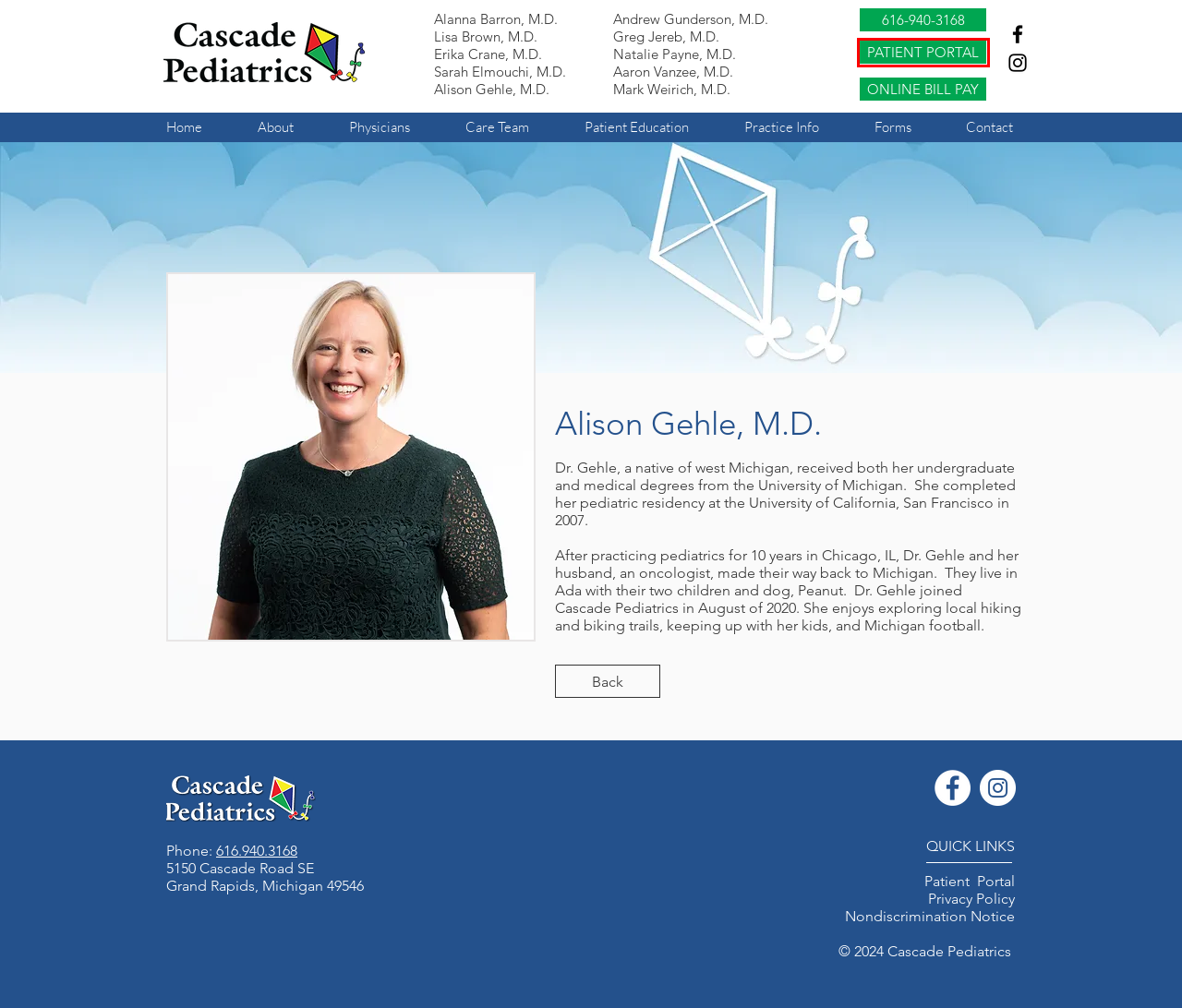You have a screenshot of a webpage with a red rectangle bounding box. Identify the best webpage description that corresponds to the new webpage after clicking the element within the red bounding box. Here are the candidates:
A. Andrew Gunderson M.D. | Cascade Pediatrics
B. Privacy | Cascade Pediatrics
C. Mark Weirich M.D. | Cascade Pediatrics
D. Sarah Elmouchi M.D. | Cascade Pediatrics
E. Erika K. Crane M.D. | Cascade Pediatrics
F. Patient Portal | Cascade Pediatrics
G. Physicians | Cascade Pediatrics
H. Lisa B. Brown M.D. | Cascade Pediatrics

F